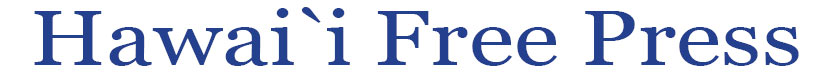What is the font style of the logo?
Your answer should be a single word or phrase derived from the screenshot.

Soft